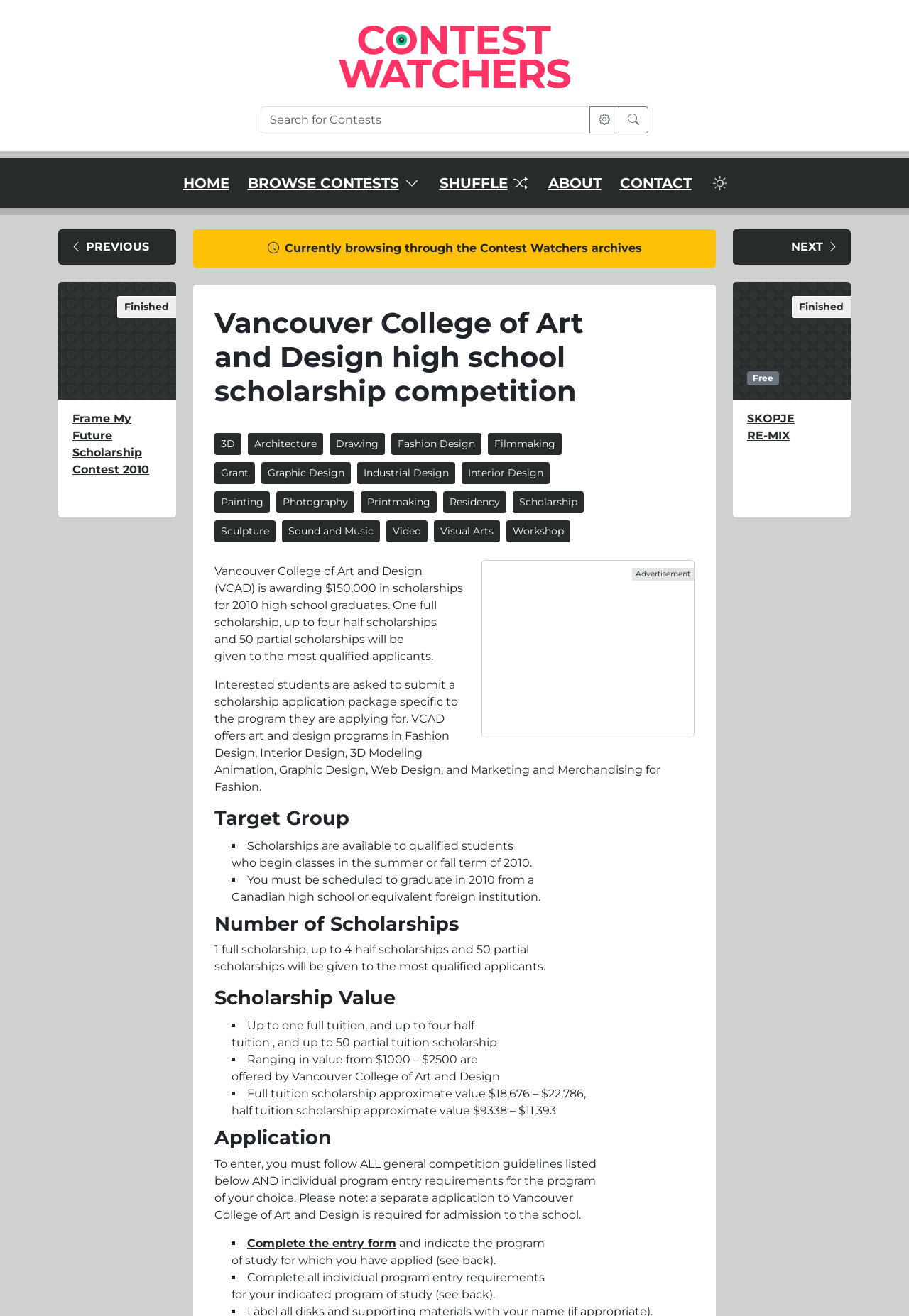Show the bounding box coordinates for the element that needs to be clicked to execute the following instruction: "Go to next page". Provide the coordinates in the form of four float numbers between 0 and 1, i.e., [left, top, right, bottom].

[0.806, 0.174, 0.936, 0.201]